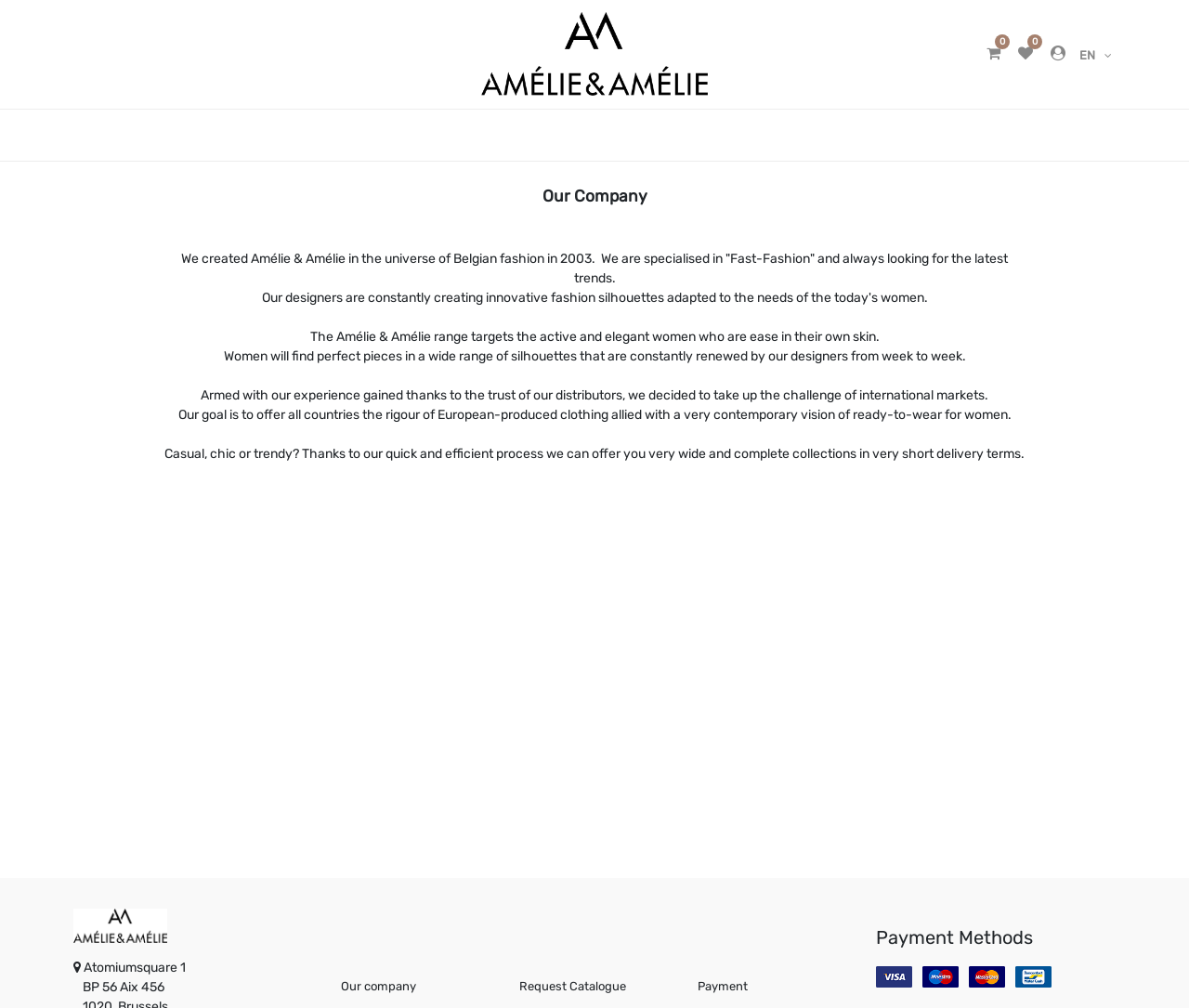What is the address of the company?
Using the image, respond with a single word or phrase.

Atomiumsquare 1, BP 56 Aix 456